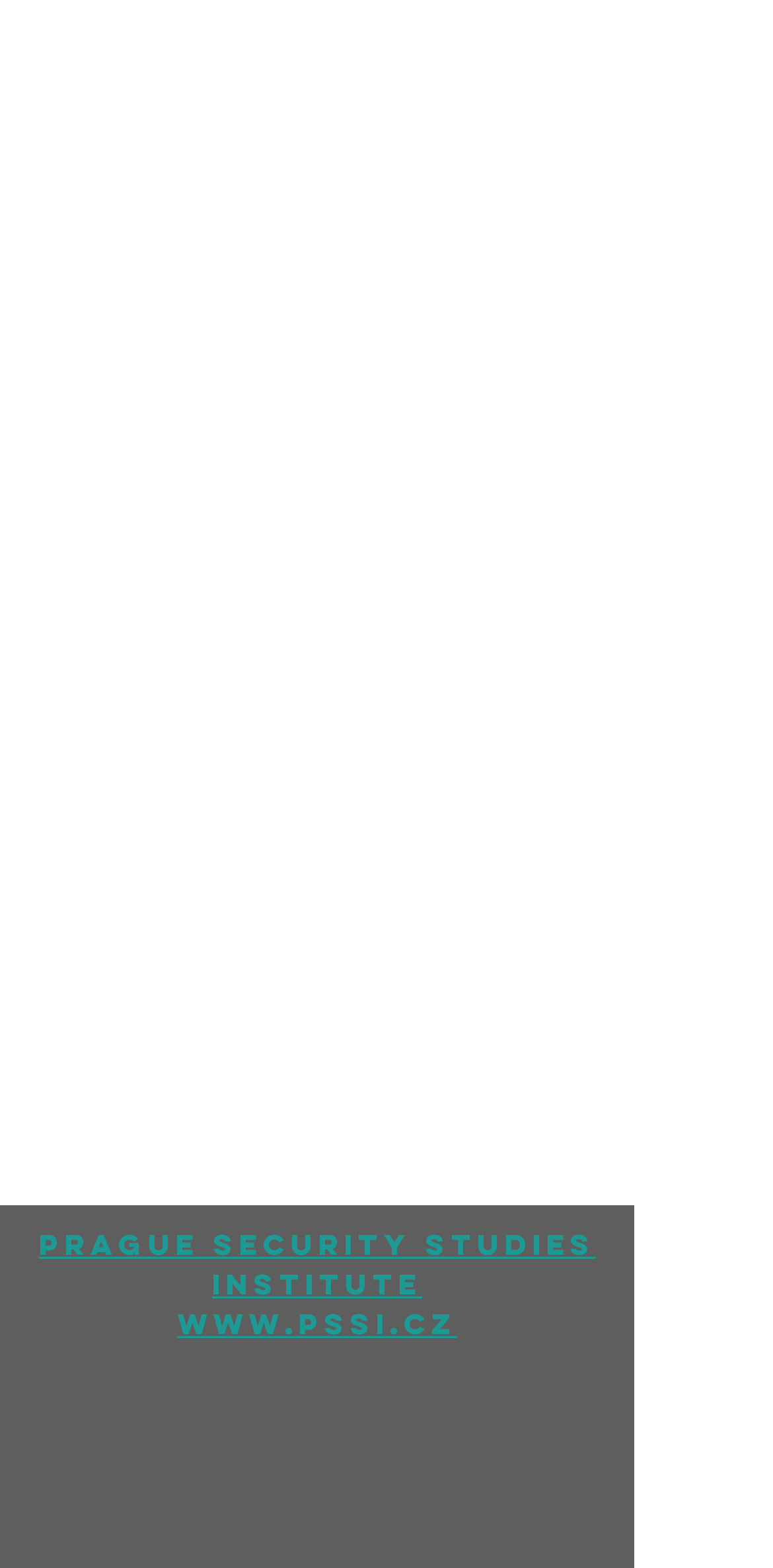Determine the bounding box coordinates of the UI element described by: "aria-label="Facebook - Grey Circle"".

[0.174, 0.87, 0.264, 0.914]